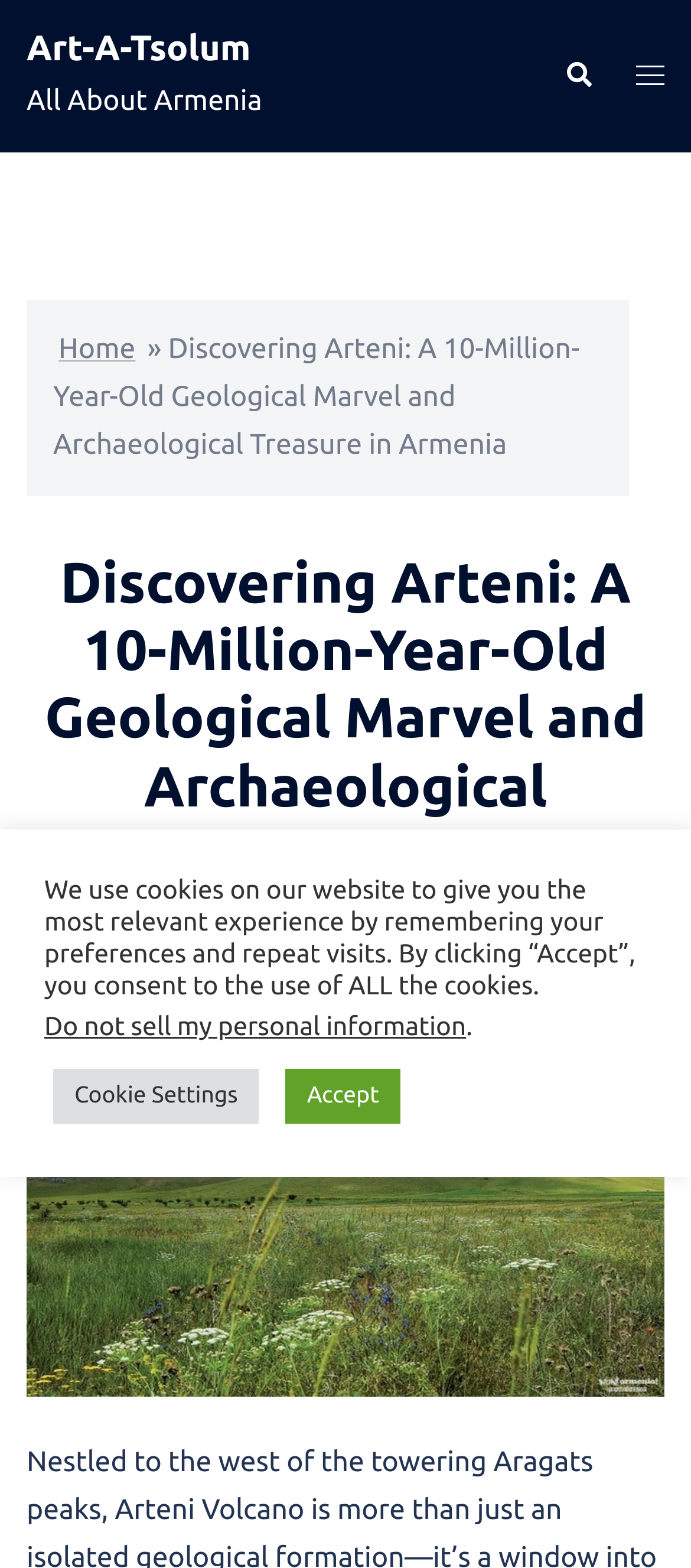Kindly respond to the following question with a single word or a brief phrase: 
What is the name of the website?

Art-A-Tsolum